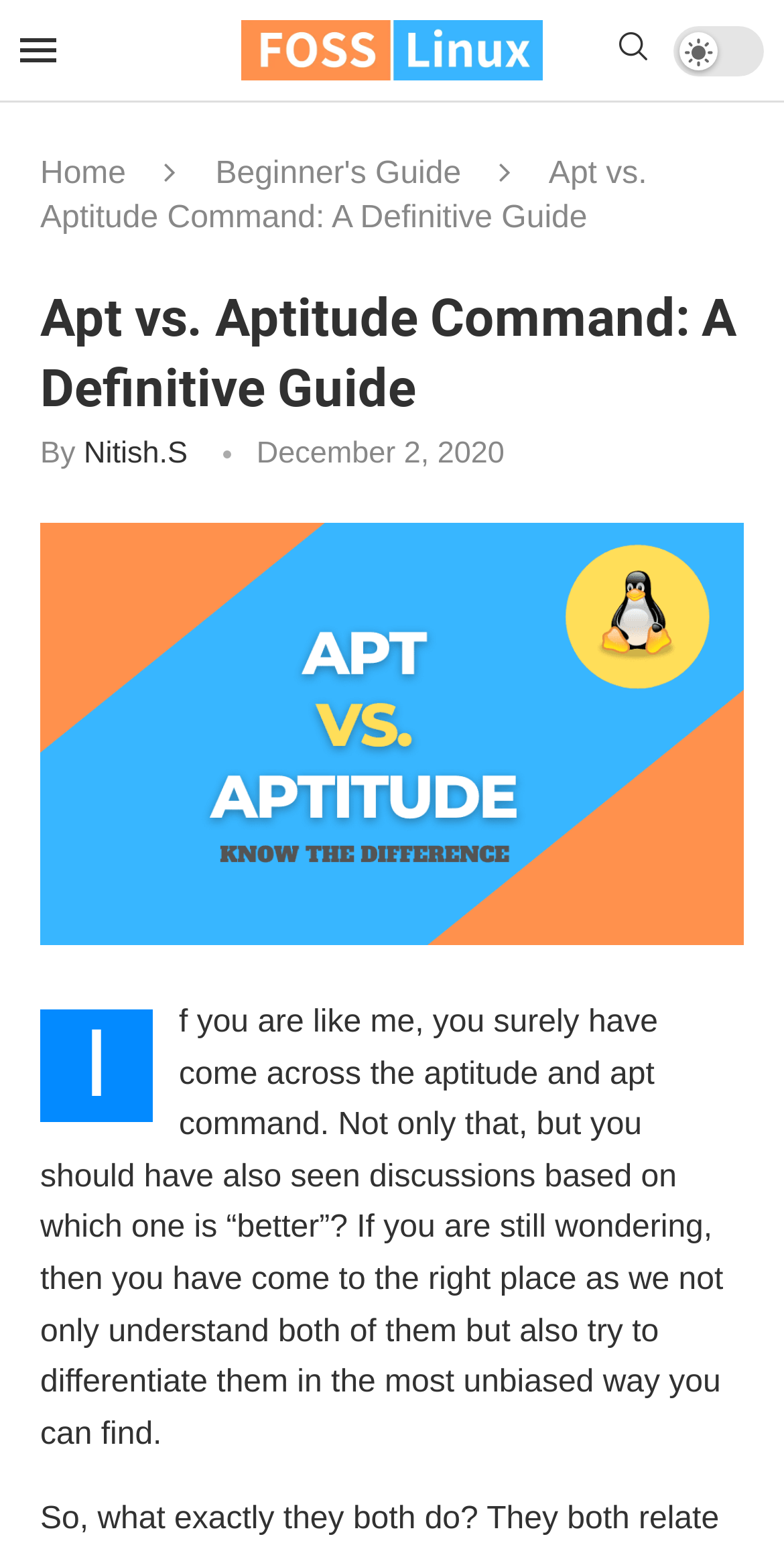Extract the main title from the webpage and generate its text.

Apt vs. Aptitude Command: A Definitive Guide